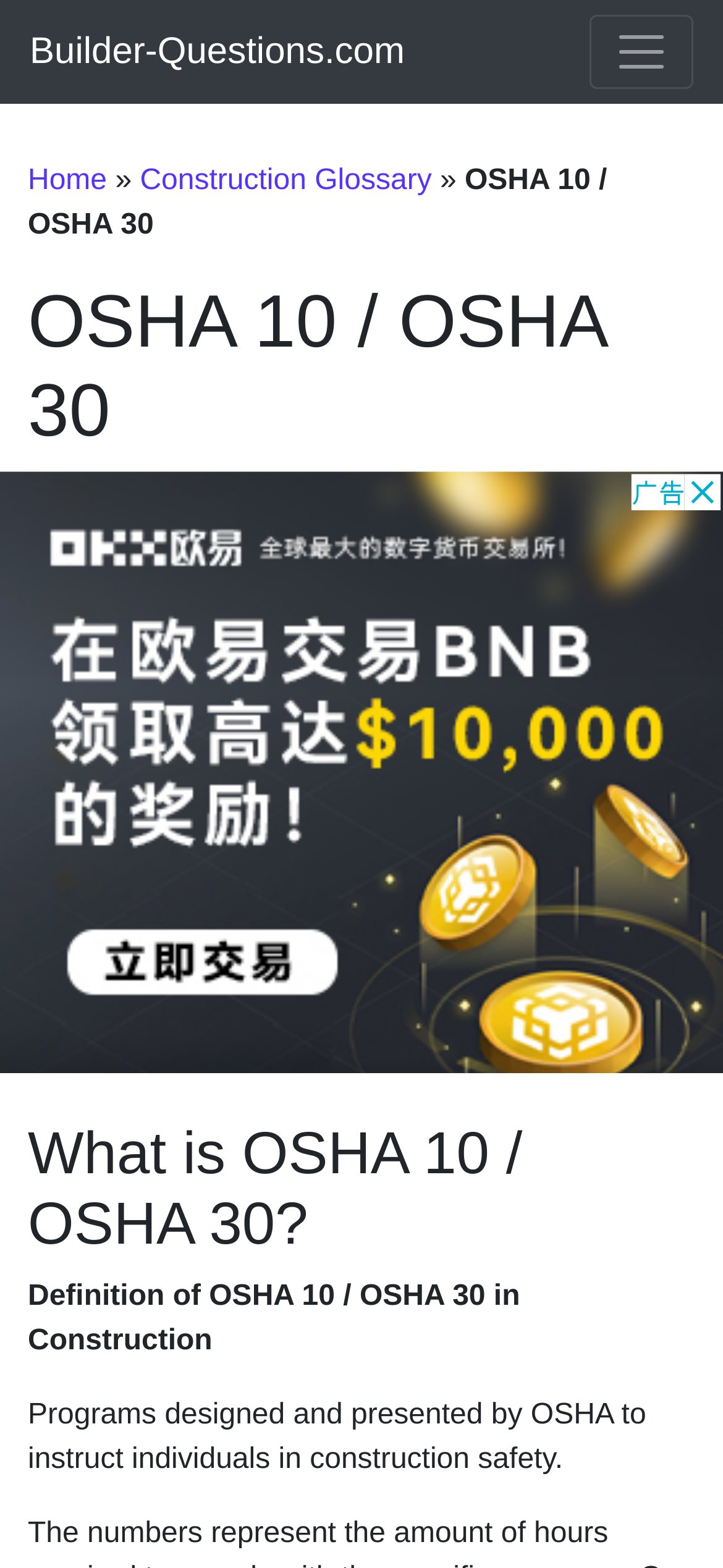What is the name of the website?
Carefully examine the image and provide a detailed answer to the question.

The name of the website can be found at the top left corner of the webpage, where it says 'Builder-Questions.com' in a link format.